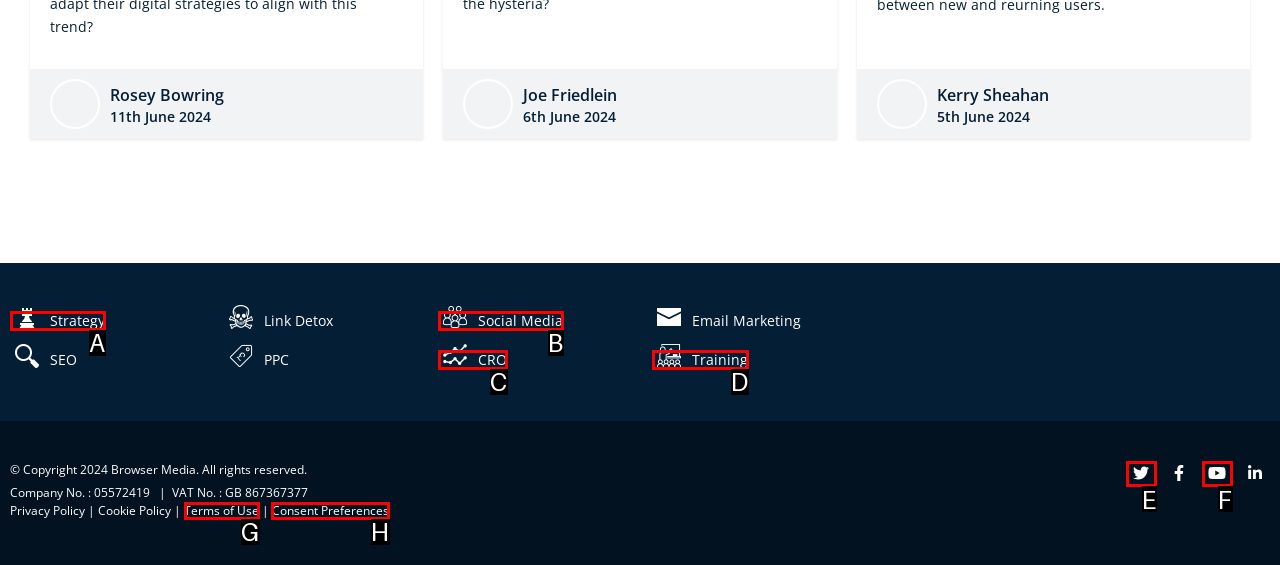Identify the letter of the UI element I need to click to carry out the following instruction: Check Consent Preferences

H